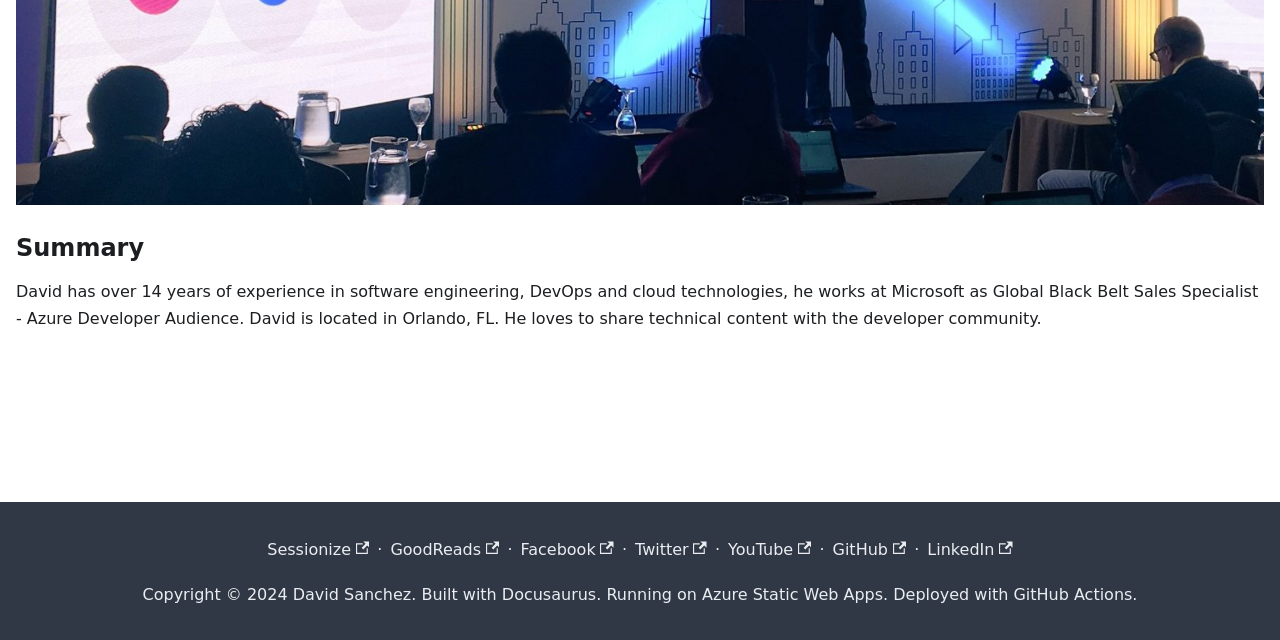Using the description: "Twitter", identify the bounding box of the corresponding UI element in the screenshot.

[0.496, 0.843, 0.552, 0.873]